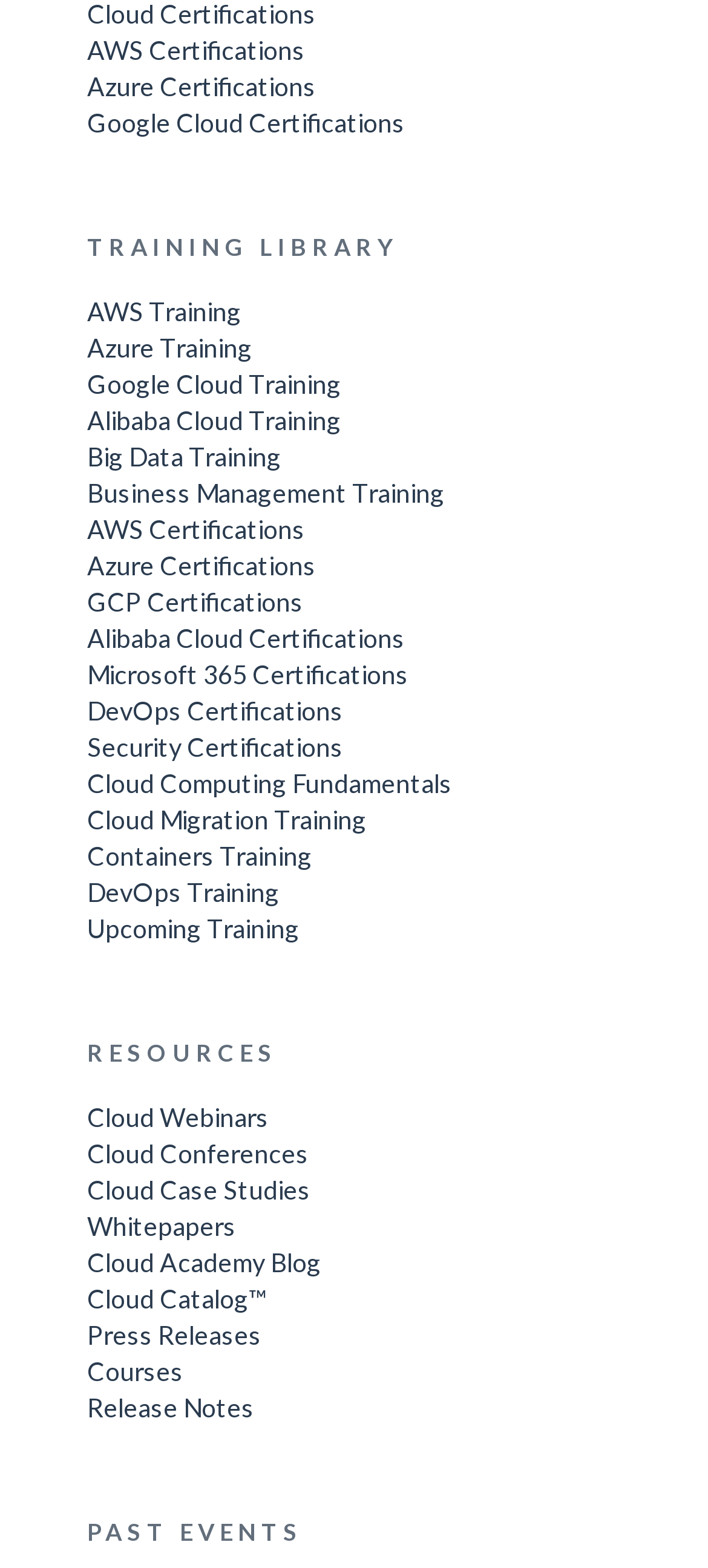Can you find the bounding box coordinates for the element to click on to achieve the instruction: "Explore TRAINING LIBRARY"?

[0.123, 0.146, 0.877, 0.169]